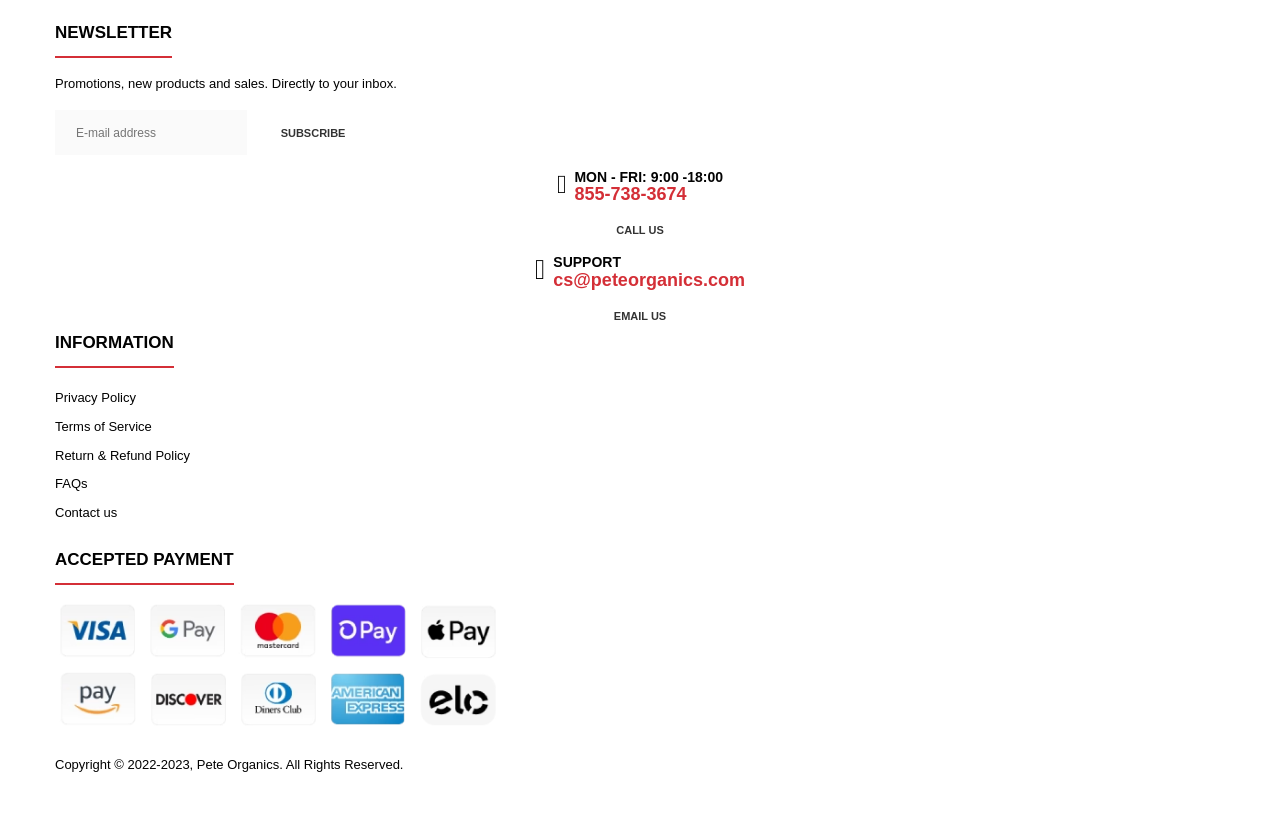Locate the bounding box coordinates of the area you need to click to fulfill this instruction: 'Email the customer support'. The coordinates must be in the form of four float numbers ranging from 0 to 1: [left, top, right, bottom].

[0.456, 0.364, 0.544, 0.401]